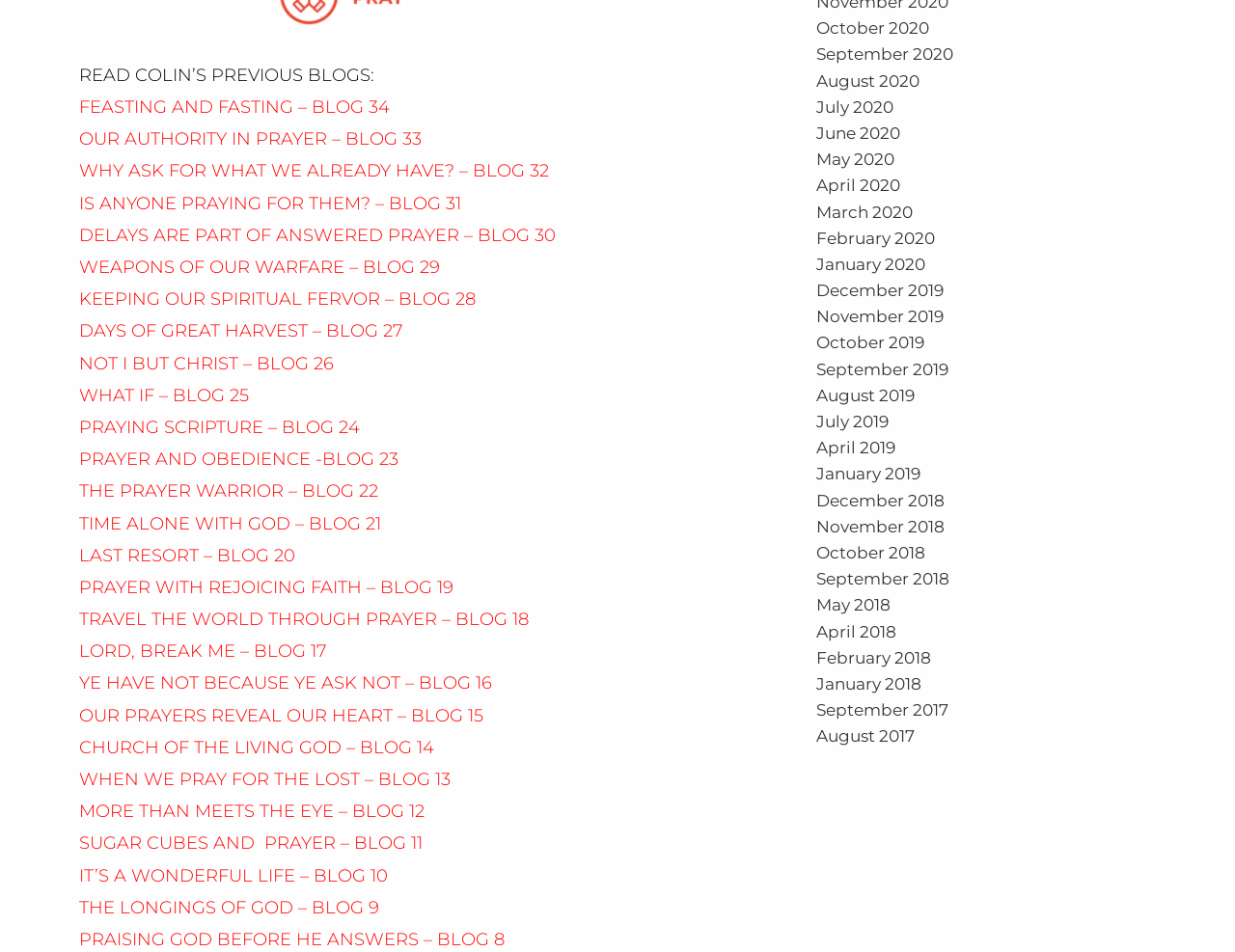Predict the bounding box of the UI element based on the description: "September 2019". The coordinates should be four float numbers between 0 and 1, formatted as [left, top, right, bottom].

[0.661, 0.378, 0.768, 0.398]